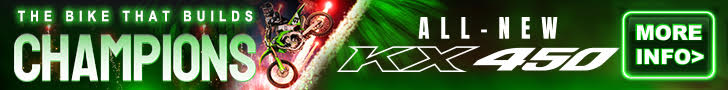Explain the image with as much detail as possible.

The image is a vibrant promotional banner for the all-new KX450 motocross bike, emphasizing its status as "The Bike That Builds Champions." The design features dynamic graphics that incorporate shades of green along with black and white elements, creating an energetic and appealing visual. Bold text highlights the model name, KX450, and a call-to-action button labeled "MORE INFO" invites viewers to learn more about the bike. The overall composition reflects the excitement and spirit of motocross racing, aiming to attract enthusiasts and potential buyers looking for a high-performance machine.